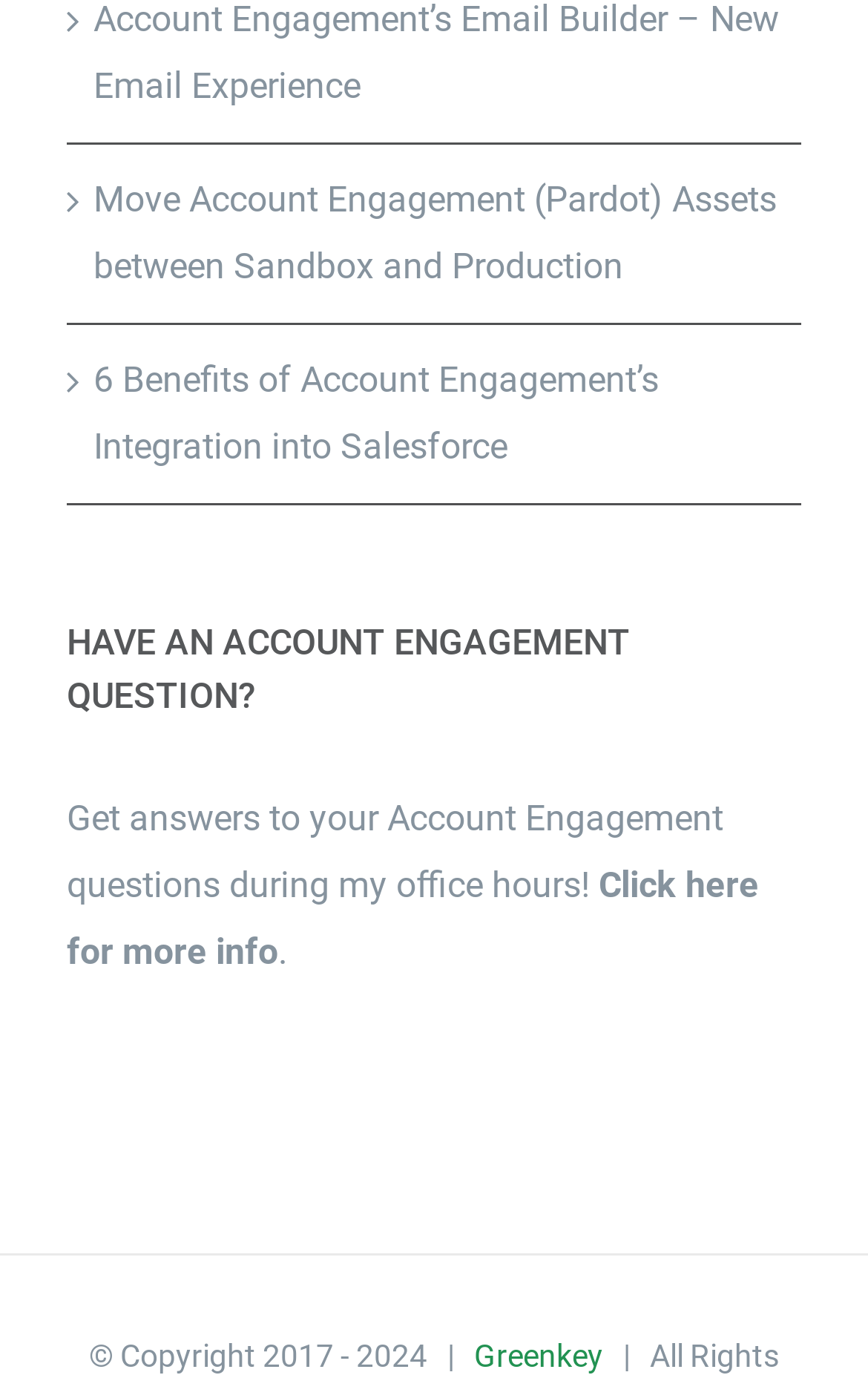What is the purpose of the office hours?
Give a one-word or short phrase answer based on the image.

Get answers to questions